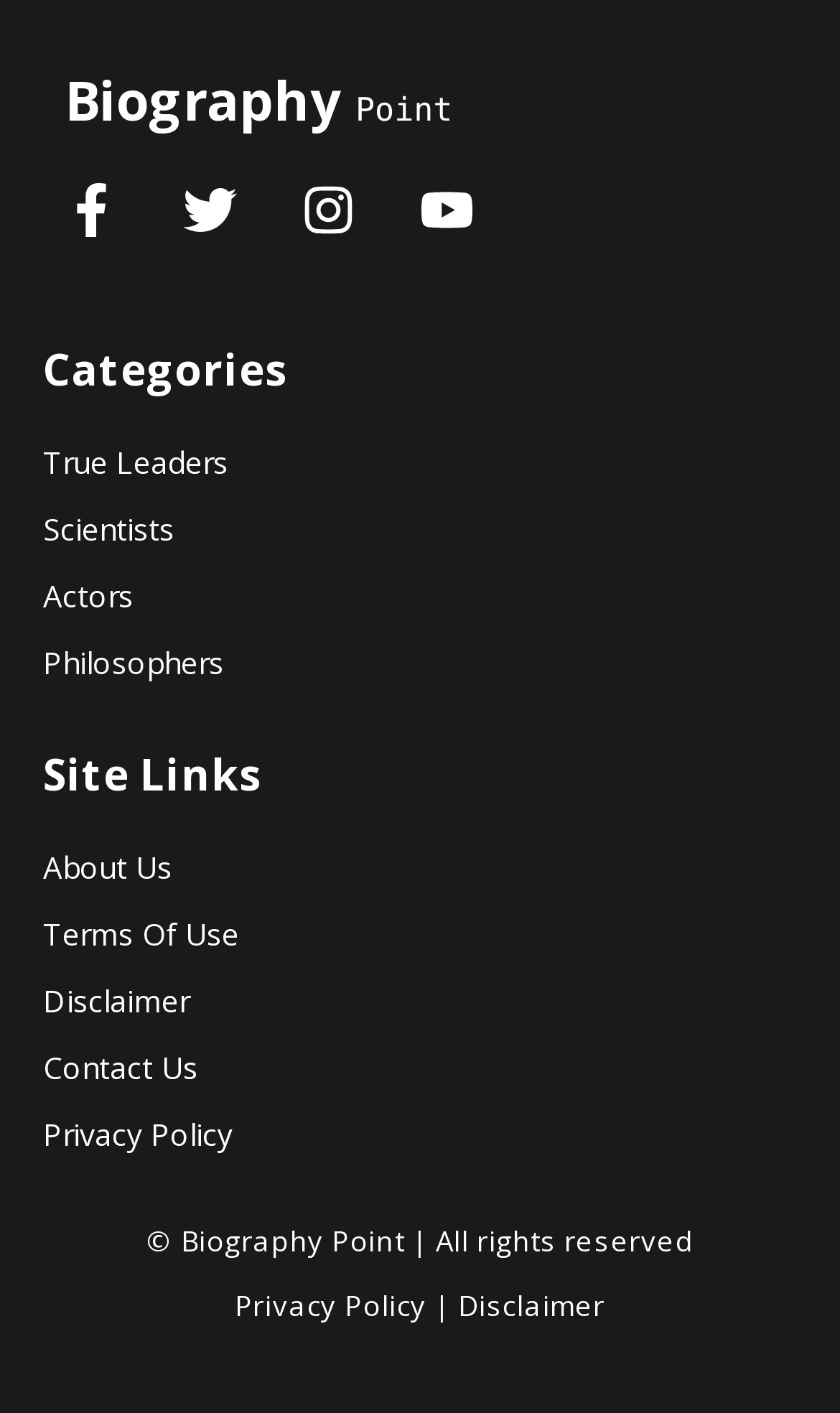What is the main category of biography?
Give a detailed explanation using the information visible in the image.

The main category of biography can be found under the 'Categories' heading, which is located at the top-left section of the webpage. The first link under this heading is 'True Leaders', which suggests that it is the main category of biography.